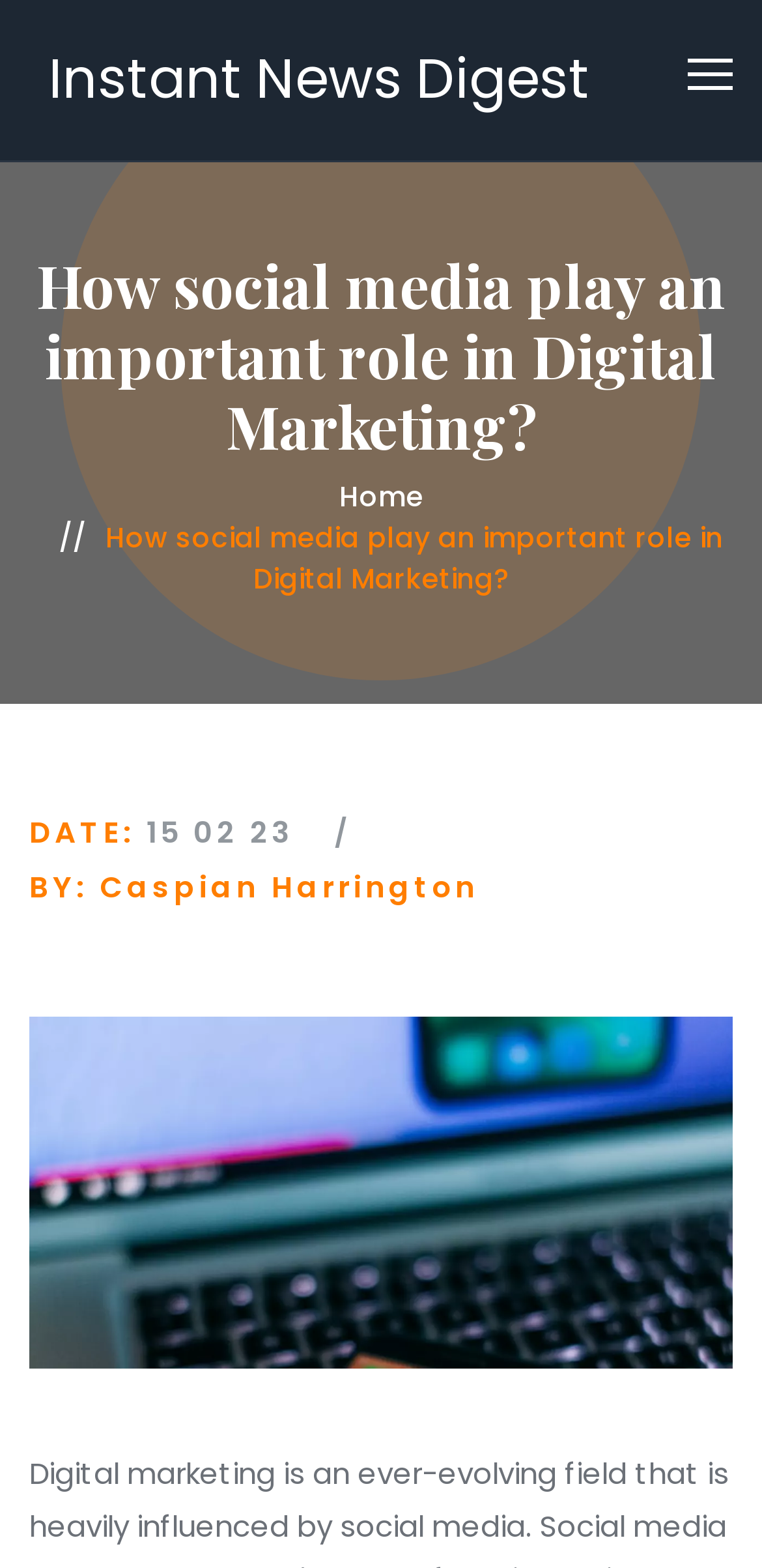Given the element description Caspian Harrington, predict the bounding box coordinates for the UI element in the webpage screenshot. The format should be (top-left x, top-left y, bottom-right x, bottom-right y), and the values should be between 0 and 1.

[0.131, 0.552, 0.628, 0.578]